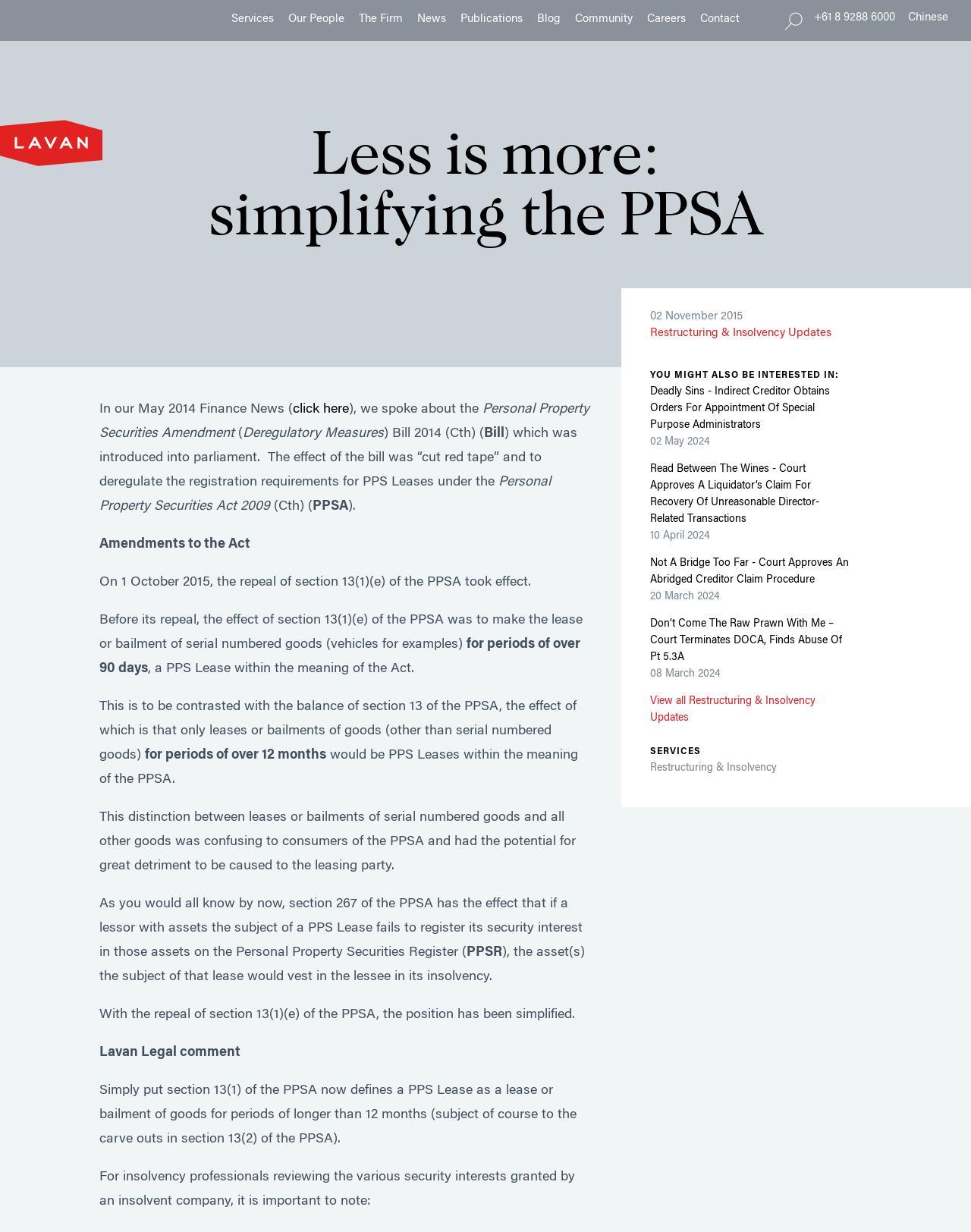What is the category of the article?
Please provide a single word or phrase as the answer based on the screenshot.

Restructuring & Insolvency Updates